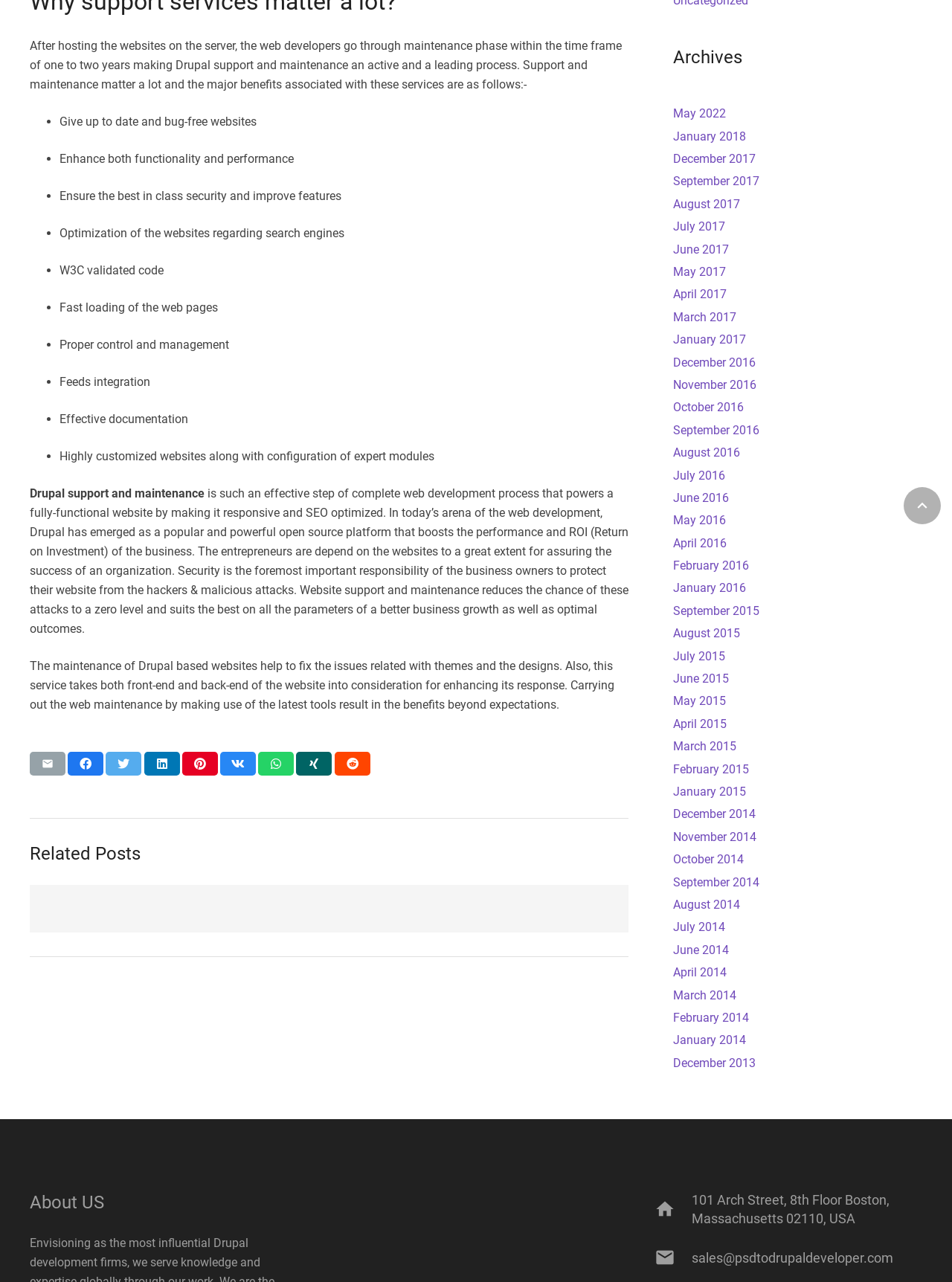Please locate the UI element described by "June 2014" and provide its bounding box coordinates.

[0.707, 0.735, 0.766, 0.746]